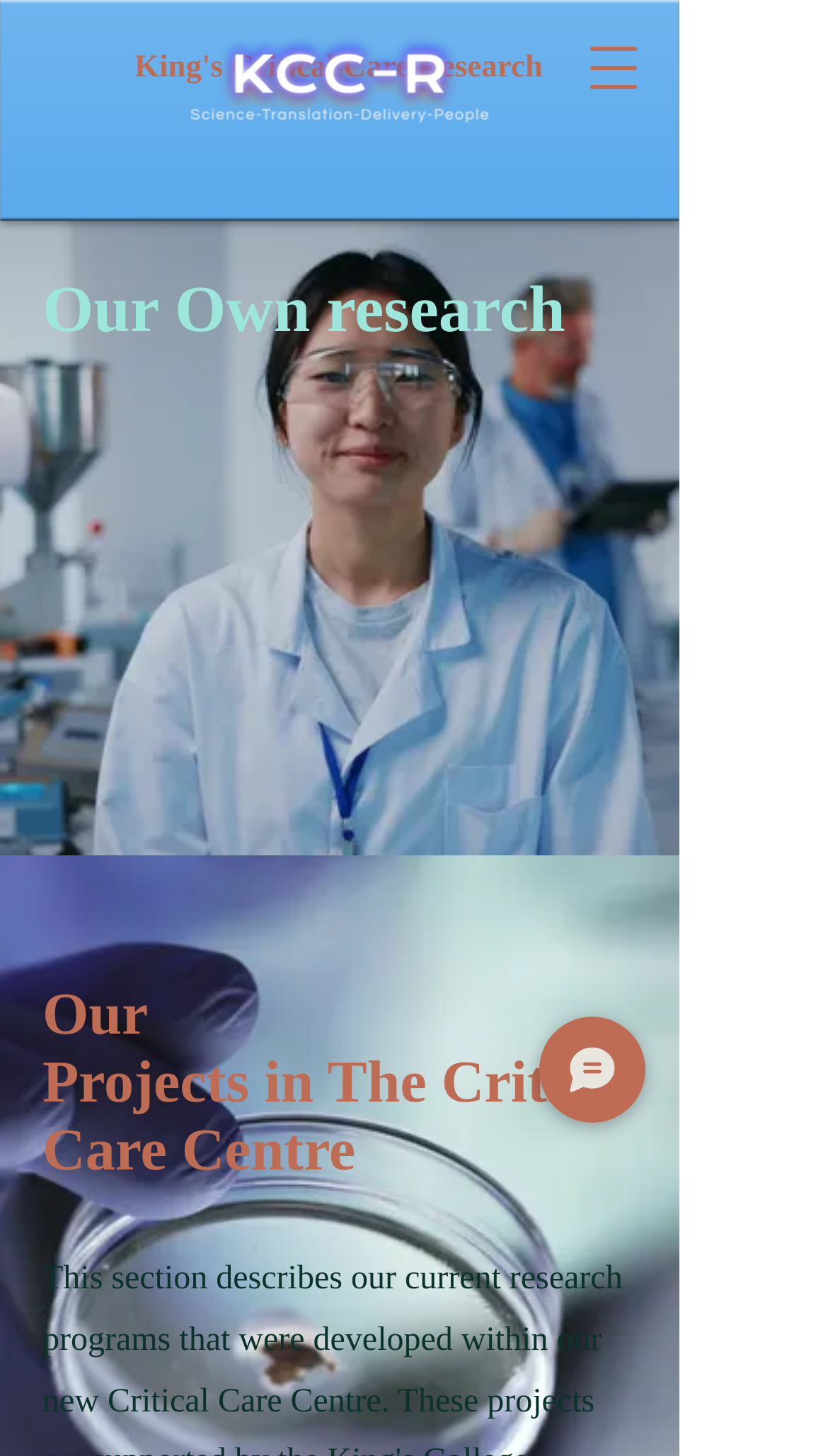Is there a logo on the webpage?
Based on the image content, provide your answer in one word or a short phrase.

Yes